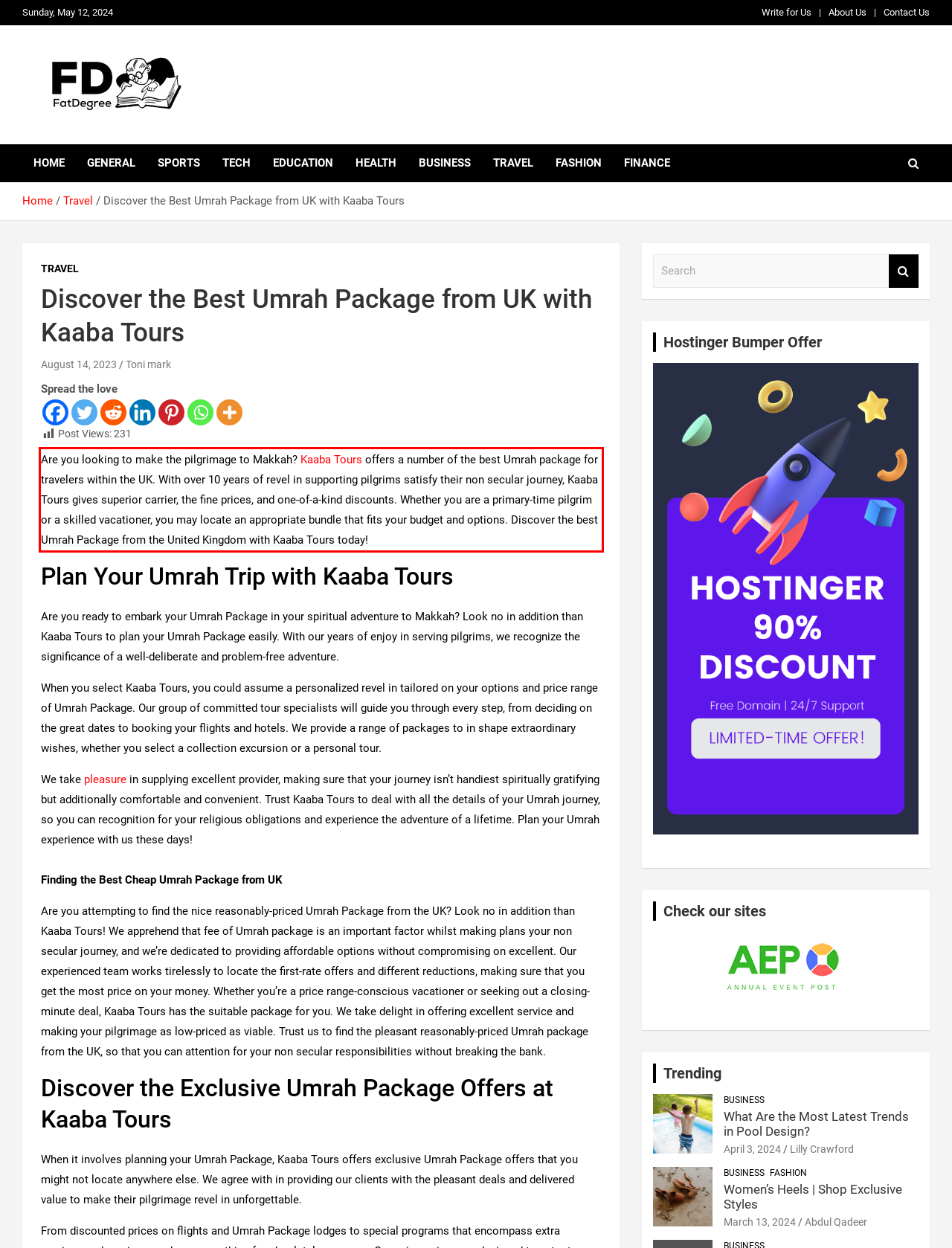Please perform OCR on the text within the red rectangle in the webpage screenshot and return the text content.

Are you looking to make the pilgrimage to Makkah? Kaaba Tours offers a number of the best Umrah package for travelers within the UK. With over 10 years of revel in supporting pilgrims satisfy their non secular journey, Kaaba Tours gives superior carrier, the fine prices, and one-of-a-kind discounts. Whether you are a primary-time pilgrim or a skilled vacationer, you may locate an appropriate bundle that fits your budget and options. Discover the best Umrah Package from the United Kingdom with Kaaba Tours today!